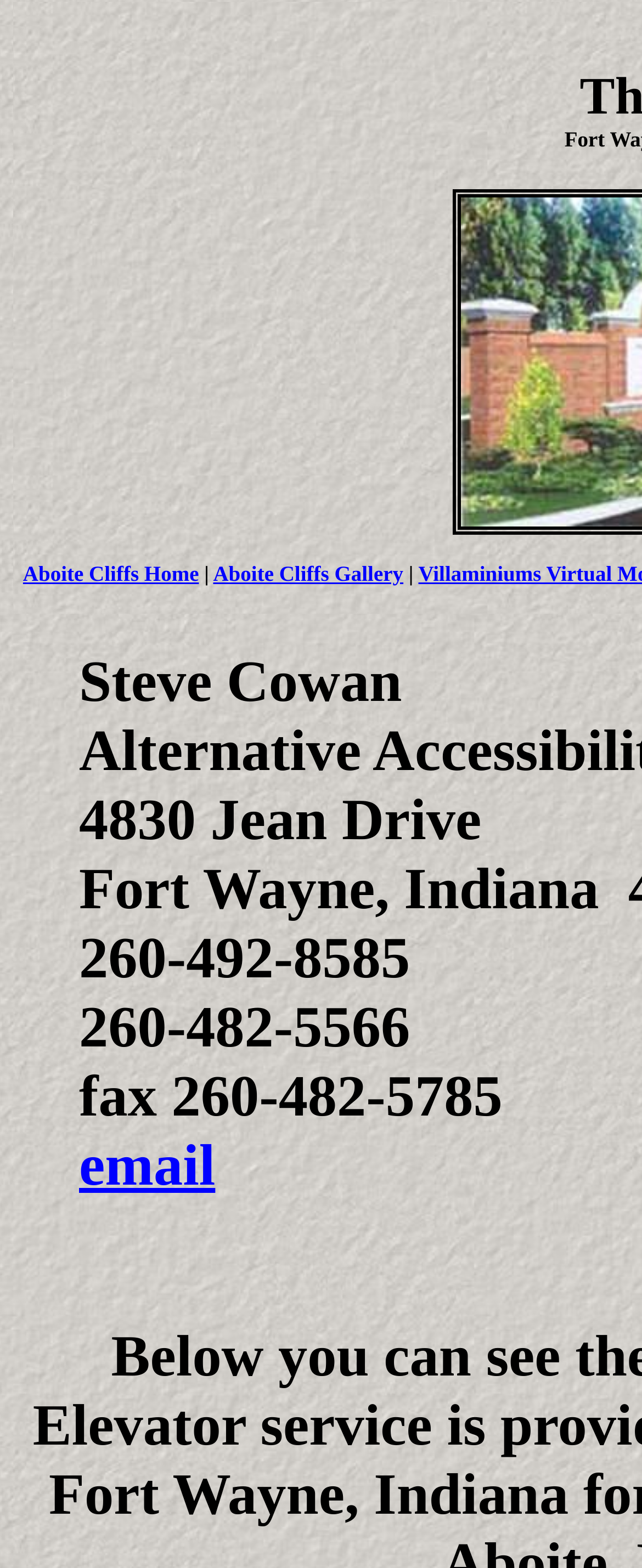Determine the bounding box coordinates of the UI element described below. Use the format (top-left x, top-left y, bottom-right x, bottom-right y) with floating point numbers between 0 and 1: email

[0.123, 0.722, 0.335, 0.764]